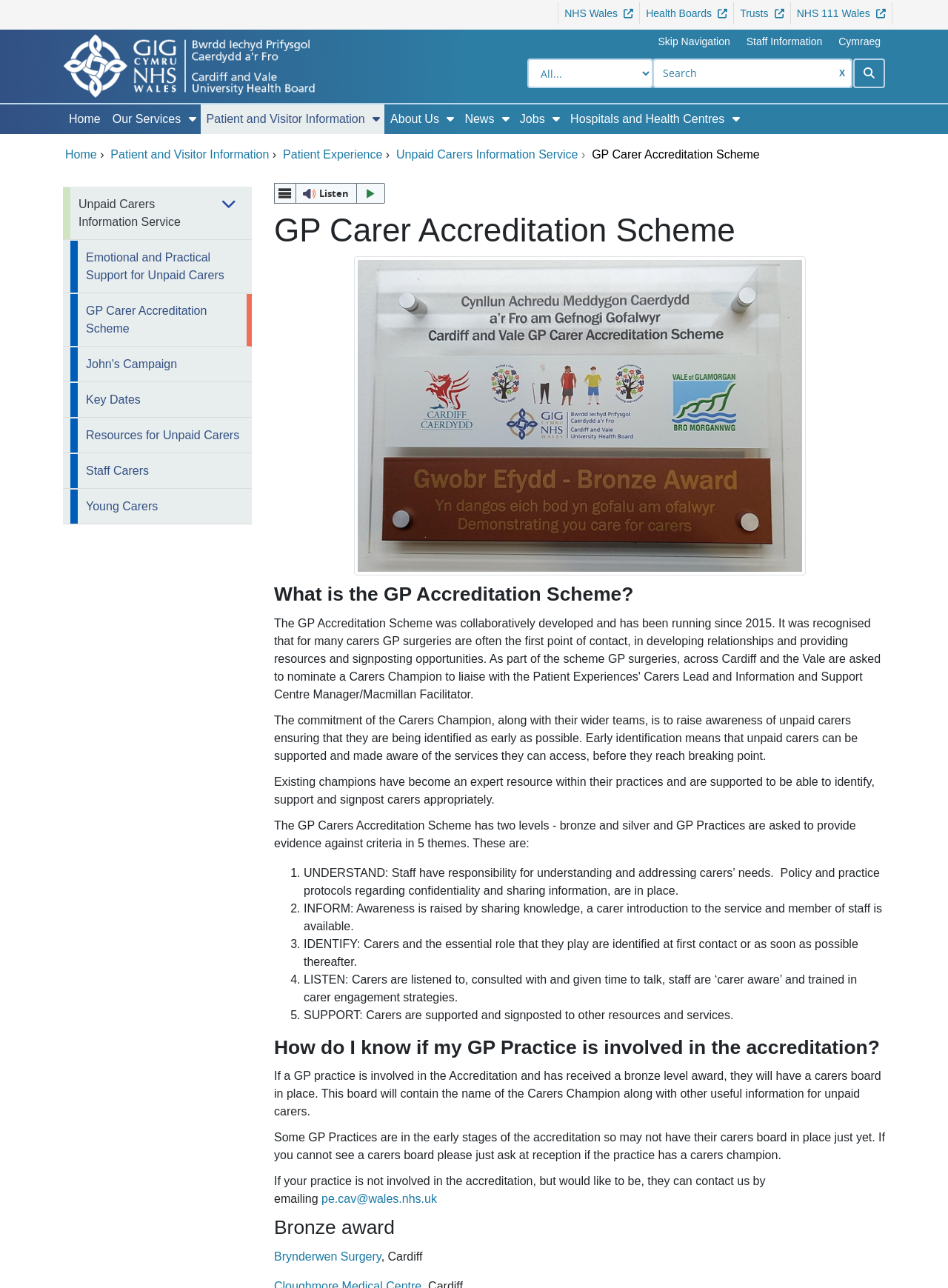How can I find out if my GP practice is involved in the accreditation?
Provide a detailed and extensive answer to the question.

According to the webpage, if a GP practice is involved in the accreditation, they will have a carers board in place, which will contain the name of the Carers Champion and other useful information for unpaid carers. If you cannot see a carers board, you can ask at reception if the practice has a carers champion.